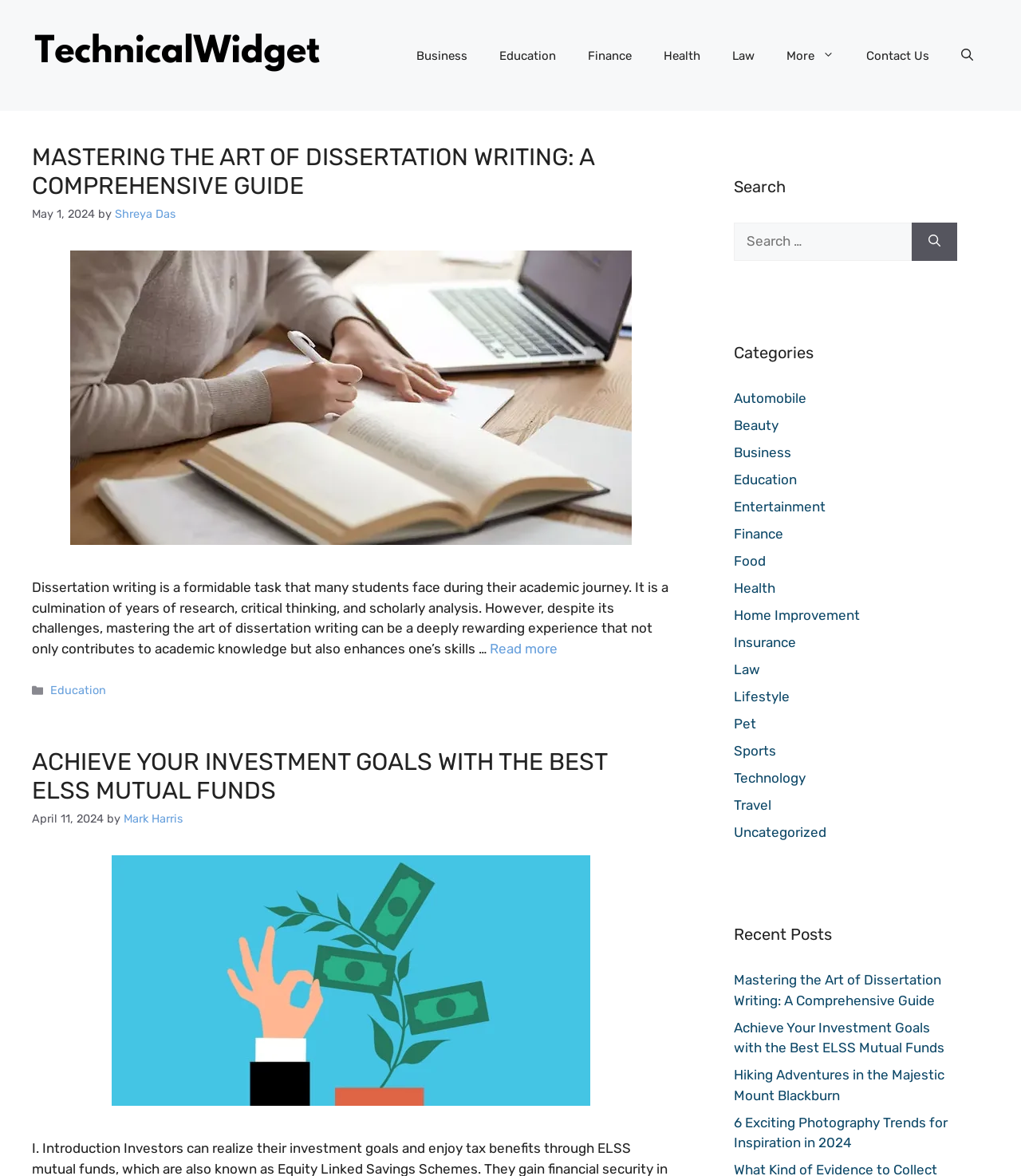Locate the bounding box coordinates of the item that should be clicked to fulfill the instruction: "Search for something".

[0.719, 0.189, 0.893, 0.222]